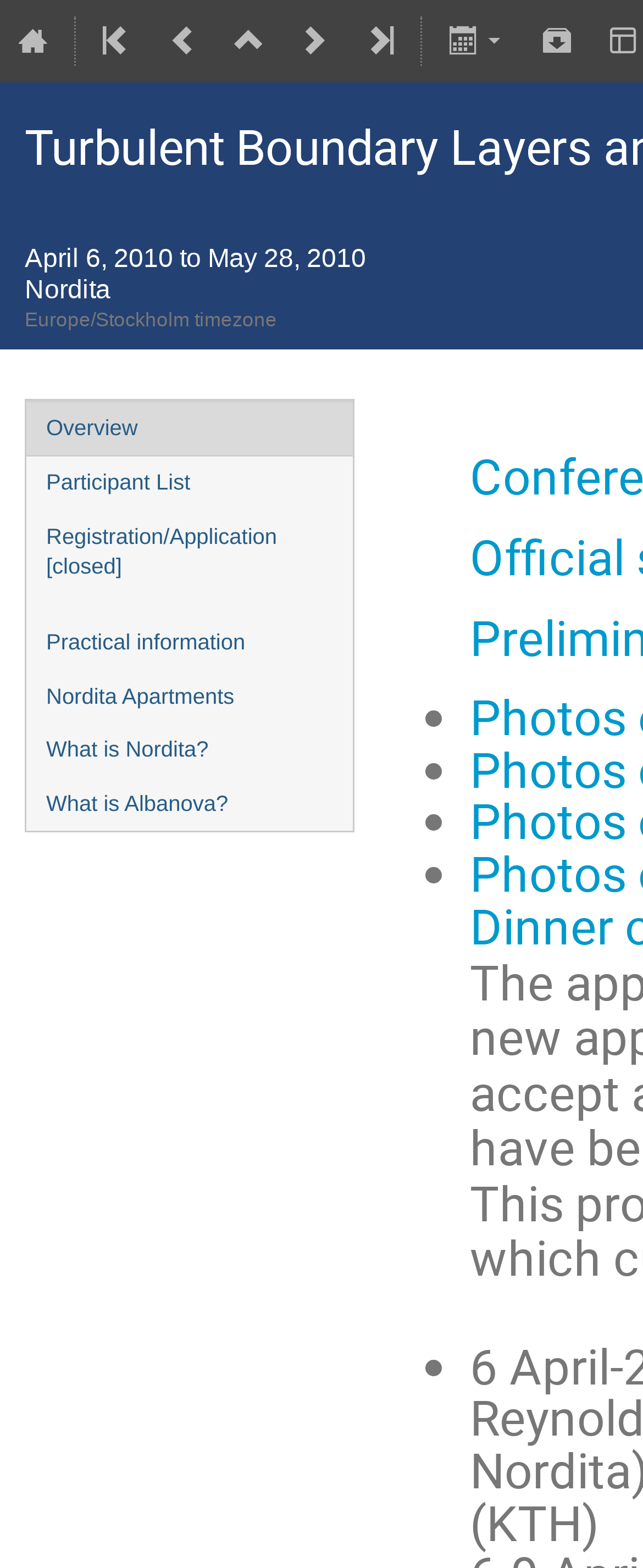Please pinpoint the bounding box coordinates for the region I should click to adhere to this instruction: "Go to Practical information".

[0.041, 0.393, 0.549, 0.427]